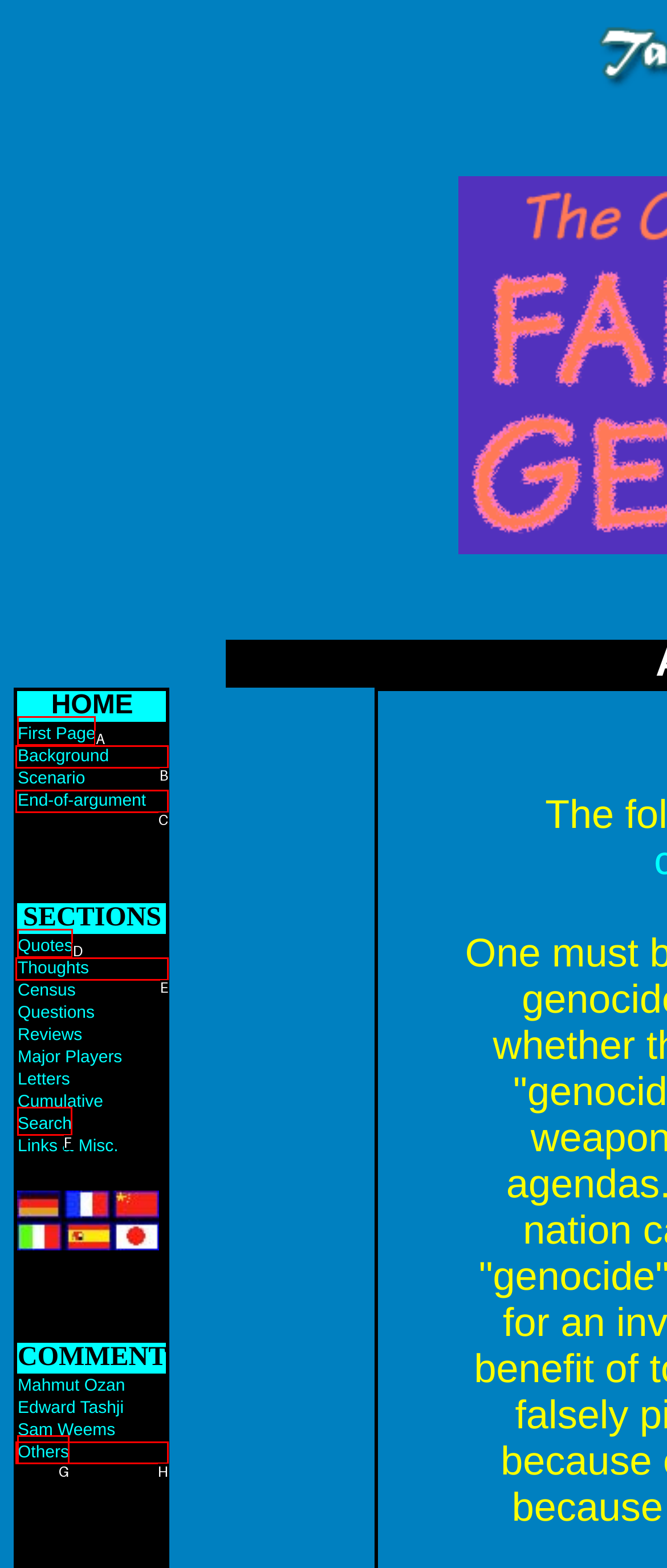Select the appropriate HTML element that needs to be clicked to finish the task: Search for something
Reply with the letter of the chosen option.

F